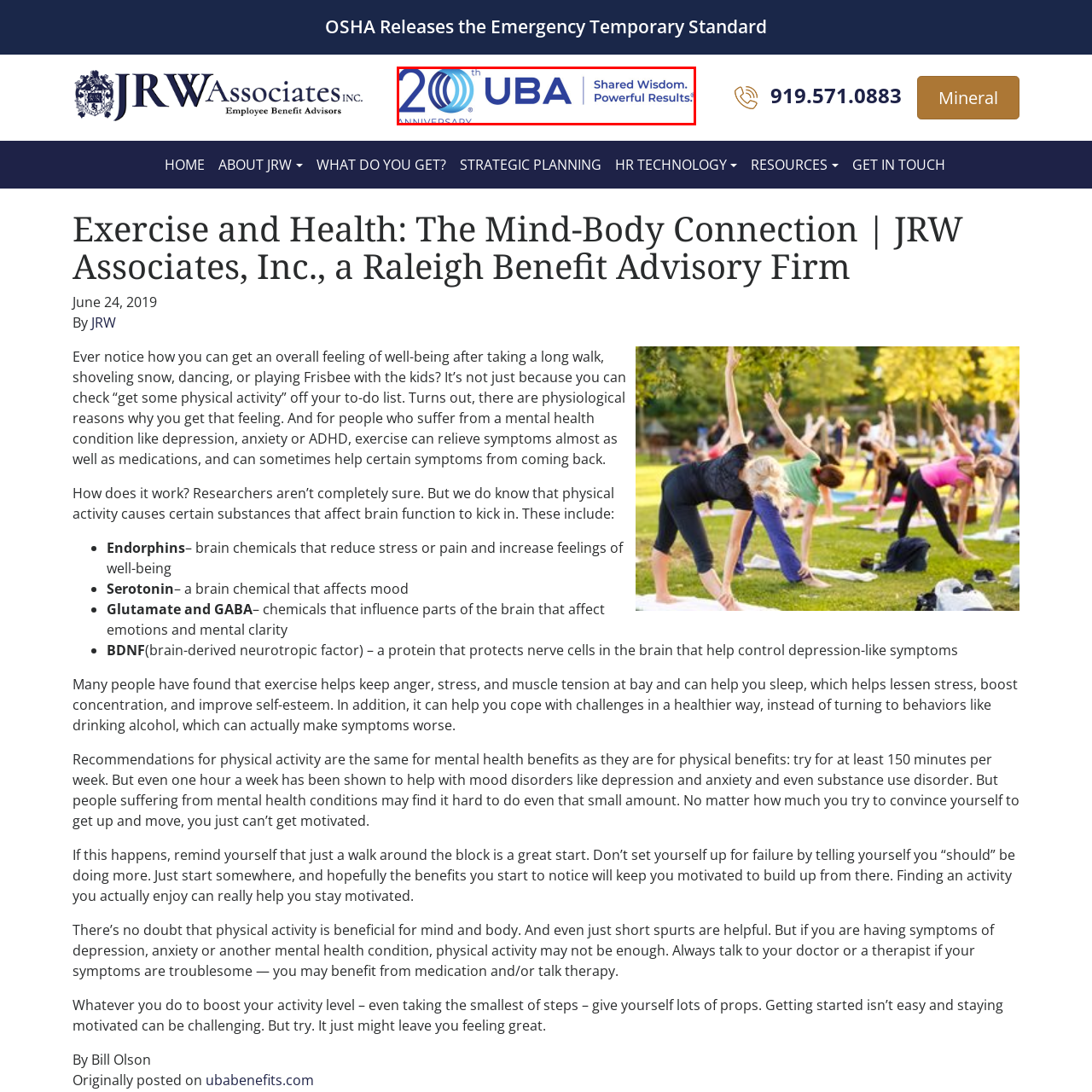View the portion of the image inside the red box and respond to the question with a succinct word or phrase: What milestone is being celebrated in the image?

20th anniversary